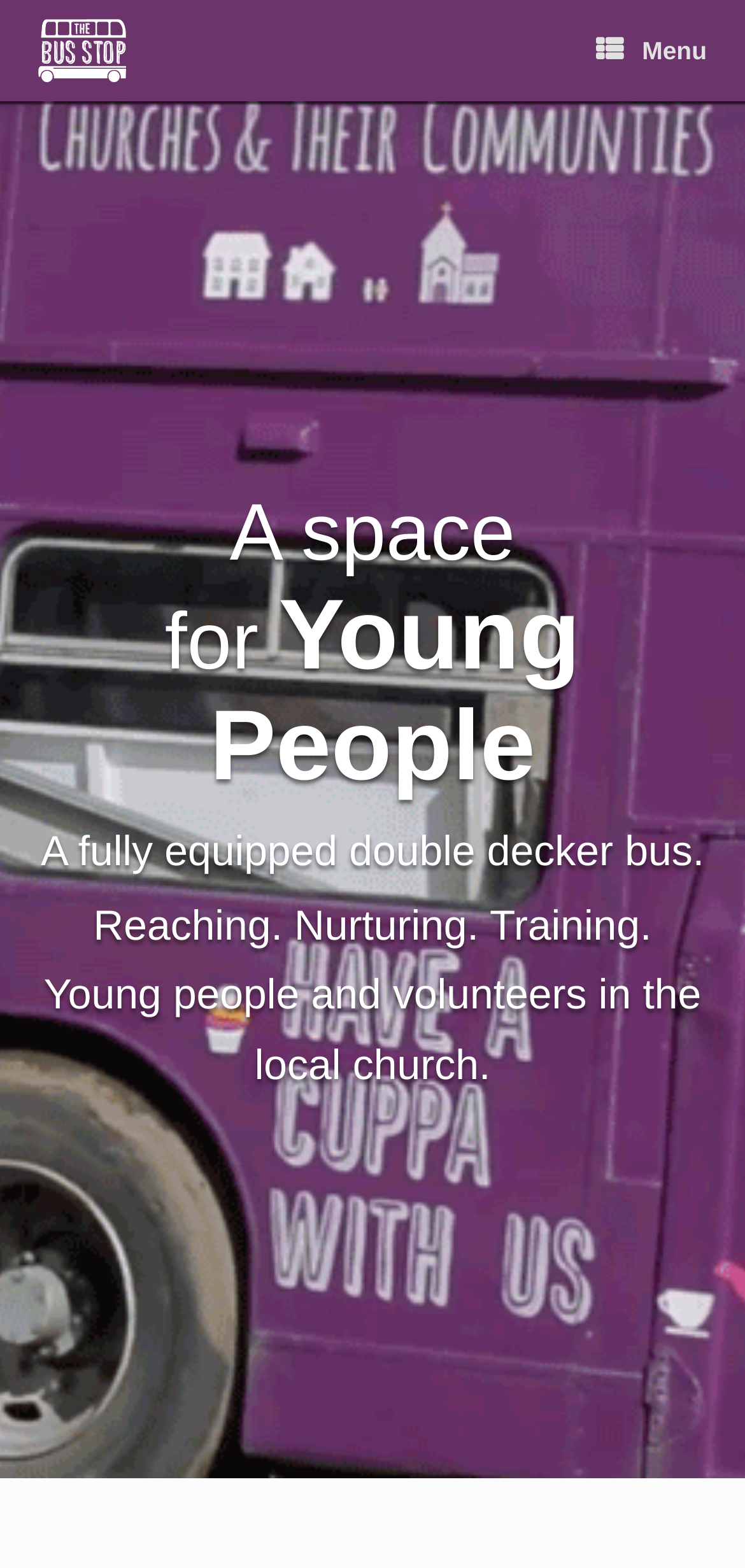Answer the following inquiry with a single word or phrase:
What is the logo of the website?

The Bus Stop Logo